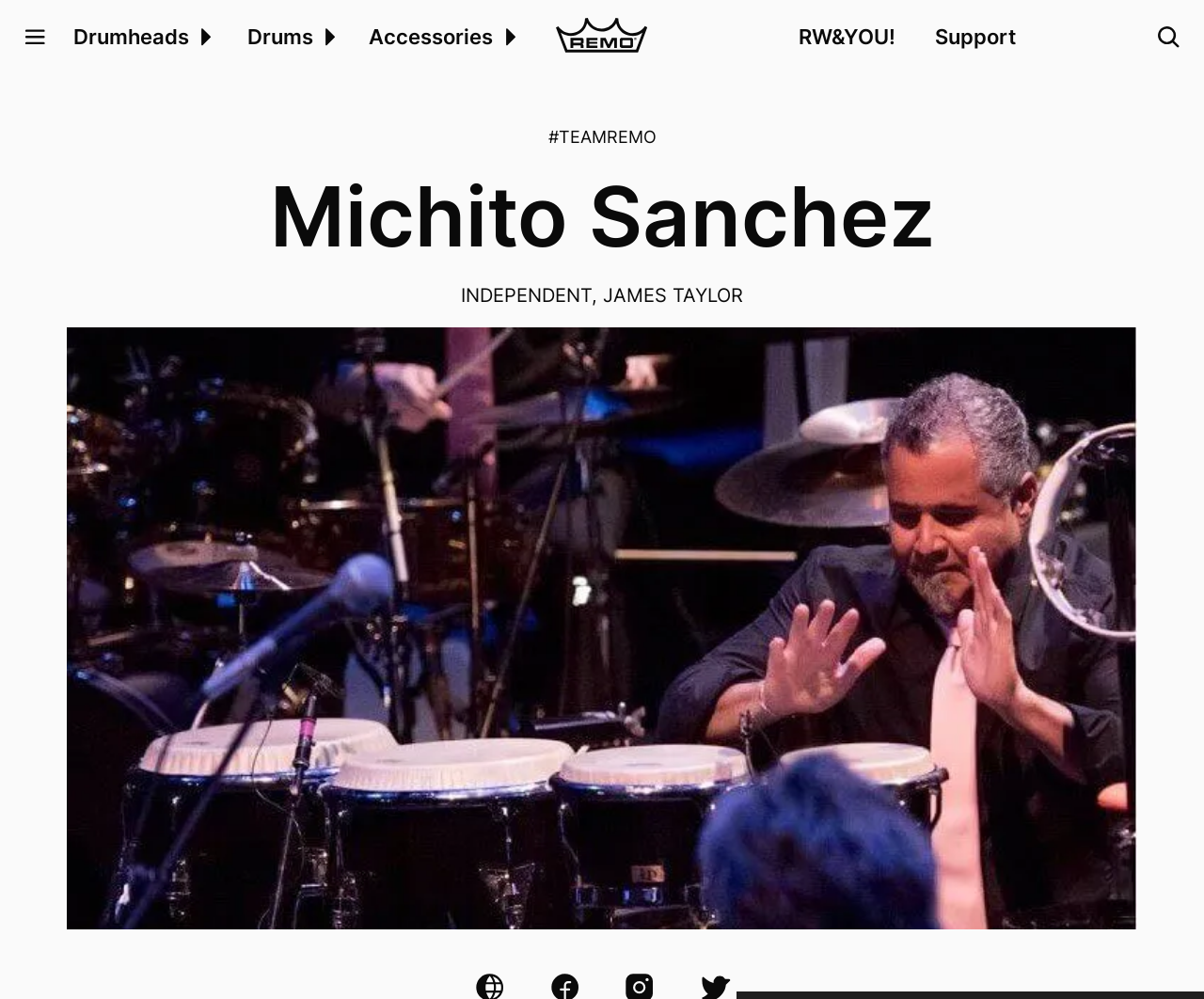Locate the bounding box of the user interface element based on this description: "aria-label="Drumheads Dropdown"".

[0.16, 0.024, 0.181, 0.049]